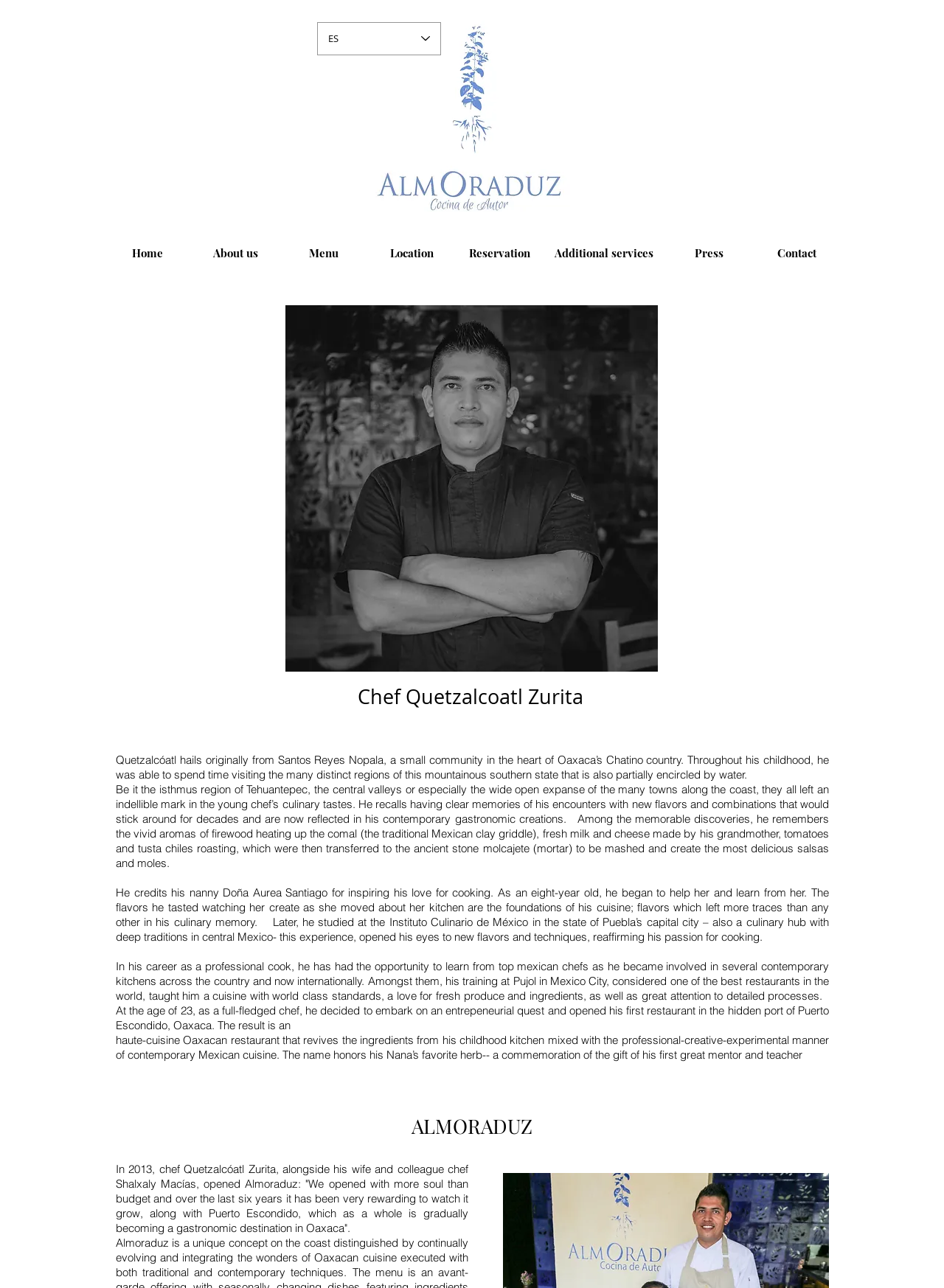Please provide a brief answer to the question using only one word or phrase: 
What is the location of the chef's childhood?

Oaxaca